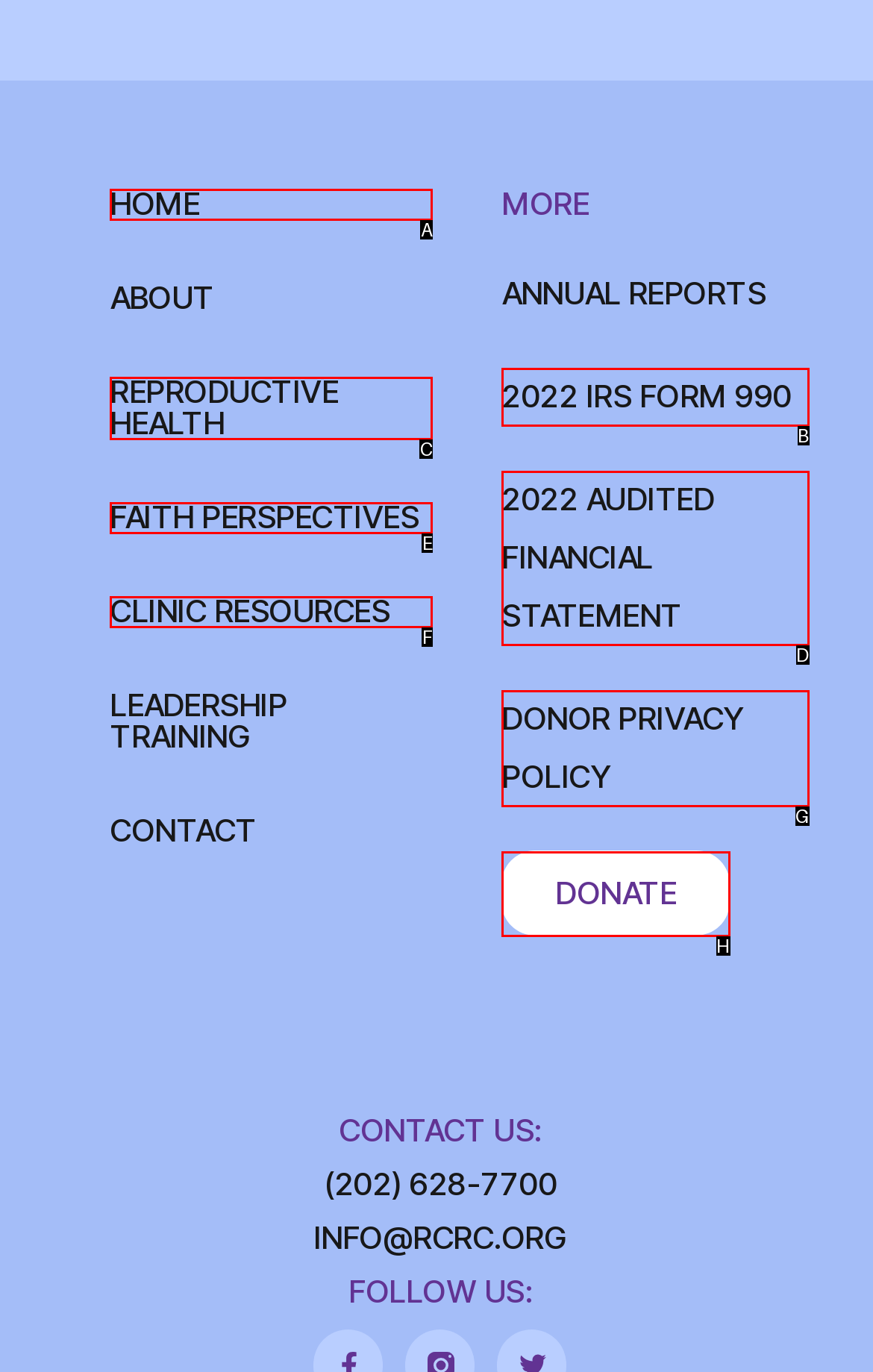Given the description: DONOR PRIVACY POLICY, identify the HTML element that fits best. Respond with the letter of the correct option from the choices.

G